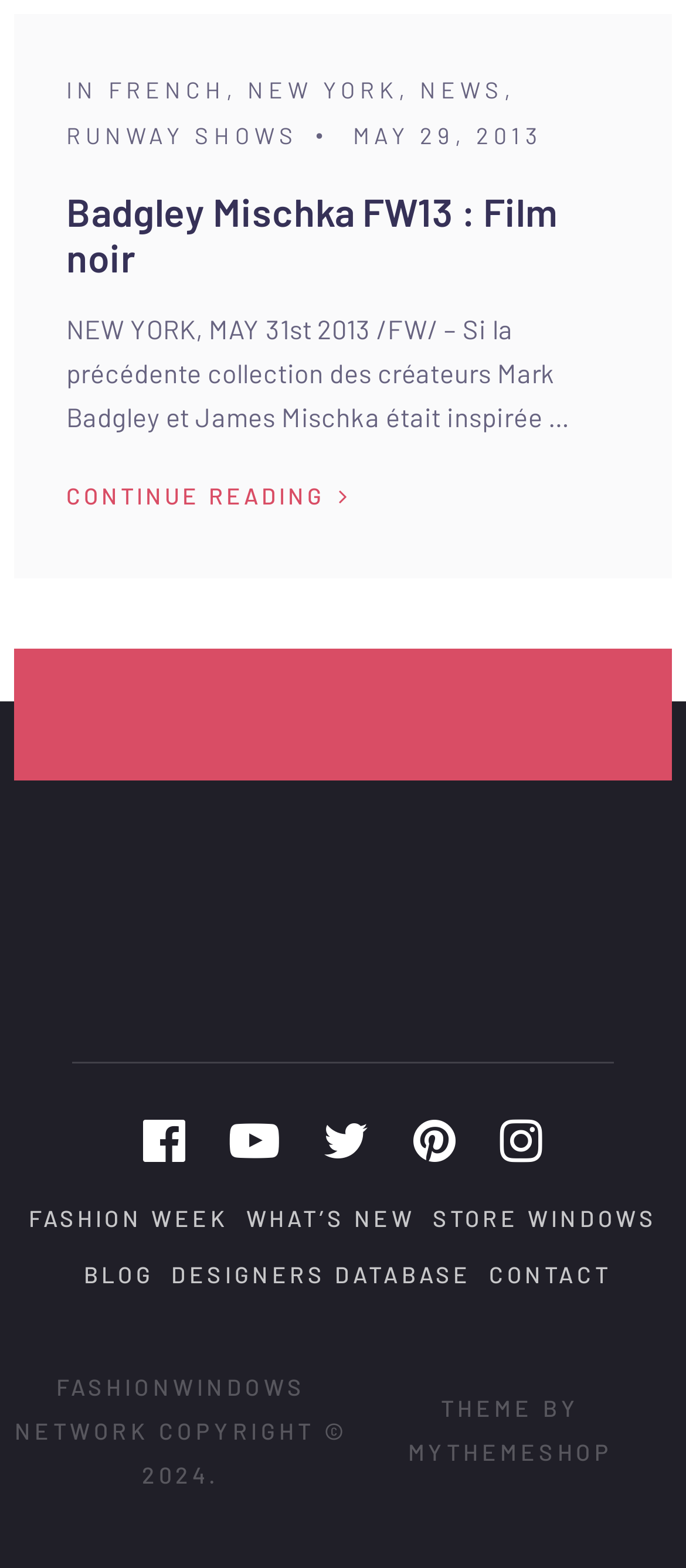Provide the bounding box coordinates of the area you need to click to execute the following instruction: "Check the blog".

[0.122, 0.803, 0.224, 0.821]